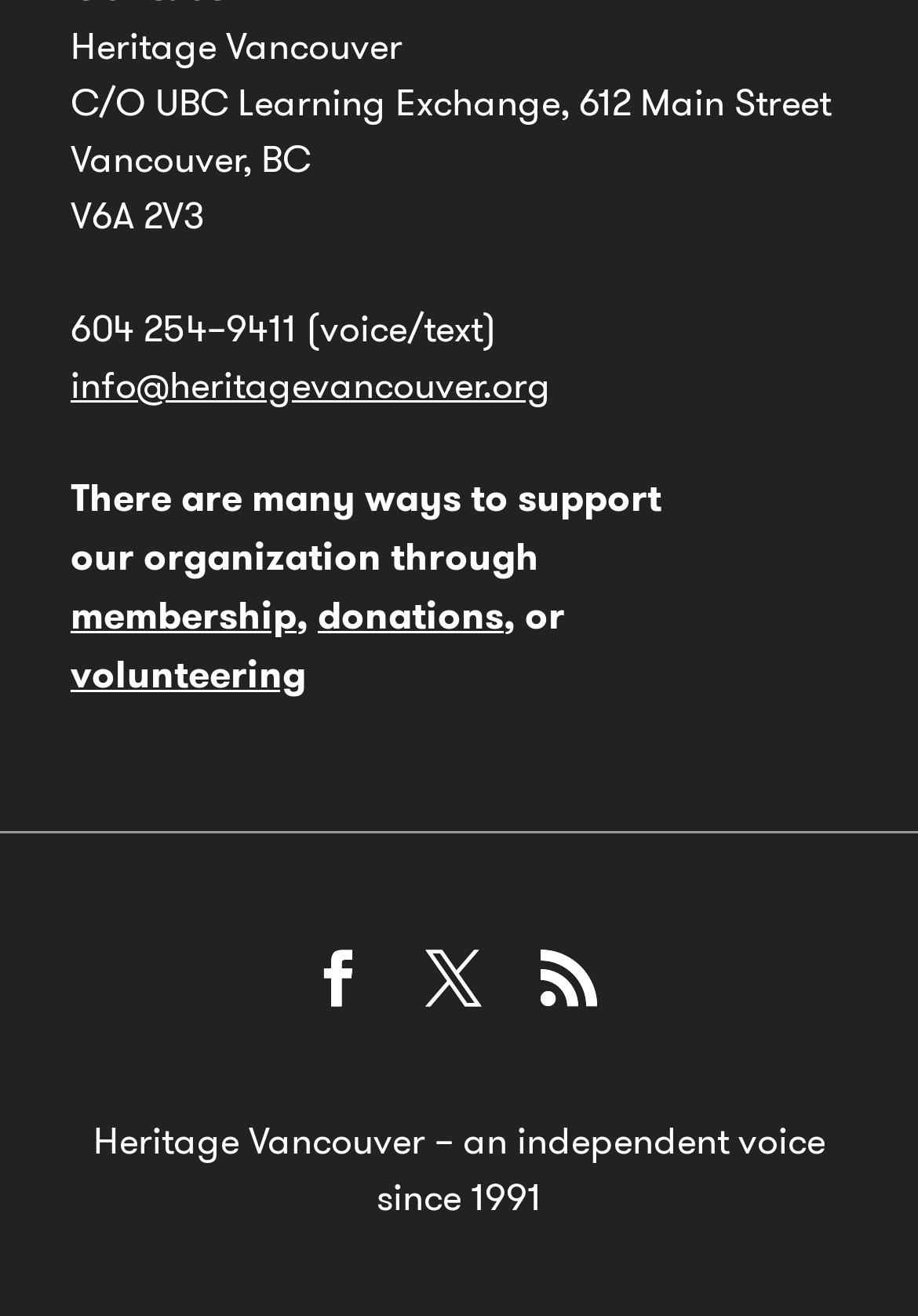Locate the bounding box coordinates of the clickable area needed to fulfill the instruction: "visit Heritage Vancouver website".

[0.101, 0.848, 0.899, 0.927]